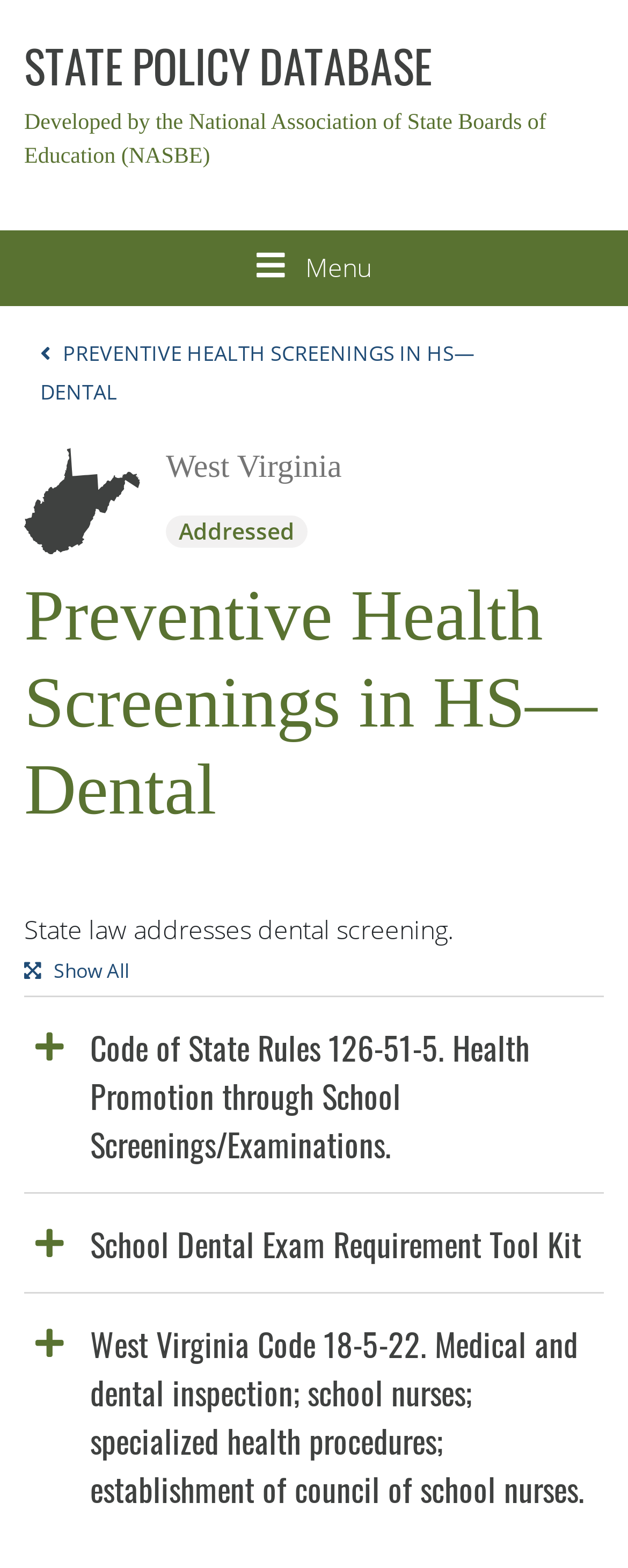Generate a thorough description of the webpage.

This webpage is about the policies for Preventive Health Screenings in HS—Dental in West Virginia. At the top left corner, there is a link to "Skip to main content". Next to it, there is a link to "STATE POLICY DATABASE" and a static text "Developed by the National Association of State Boards of Education (NASBE)". A button to "Toggle navigation" is located on the top right corner, which controls the main navigation menu.

Below the top navigation bar, there is a breadcrumb navigation section that shows the current page's location in the website's hierarchy. The main content area is divided into two sections. The left section contains an article with a header that displays the category "Preventive Health Screenings in HS—Dental". Below the header, there is an image of the outline of the state of West Virginia, followed by a static text "State" and another static text "Addressed". 

The main content area also contains a section that summarizes the state law, stating that "State law addresses dental screening." A button to "Show All" is located below this section. The rest of the main content area is divided into three sections, each containing an article with a heading that describes a specific policy or code related to dental health screenings in West Virginia schools. These headings include "Code of State Rules 126-51-5. Health Promotion through School Screenings/Examinations.", "School Dental Exam Requirement Tool Kit", and "West Virginia Code 18-5-22. Medical and dental inspection; school nurses; specialized health procedures; establishment of council of school nurses."